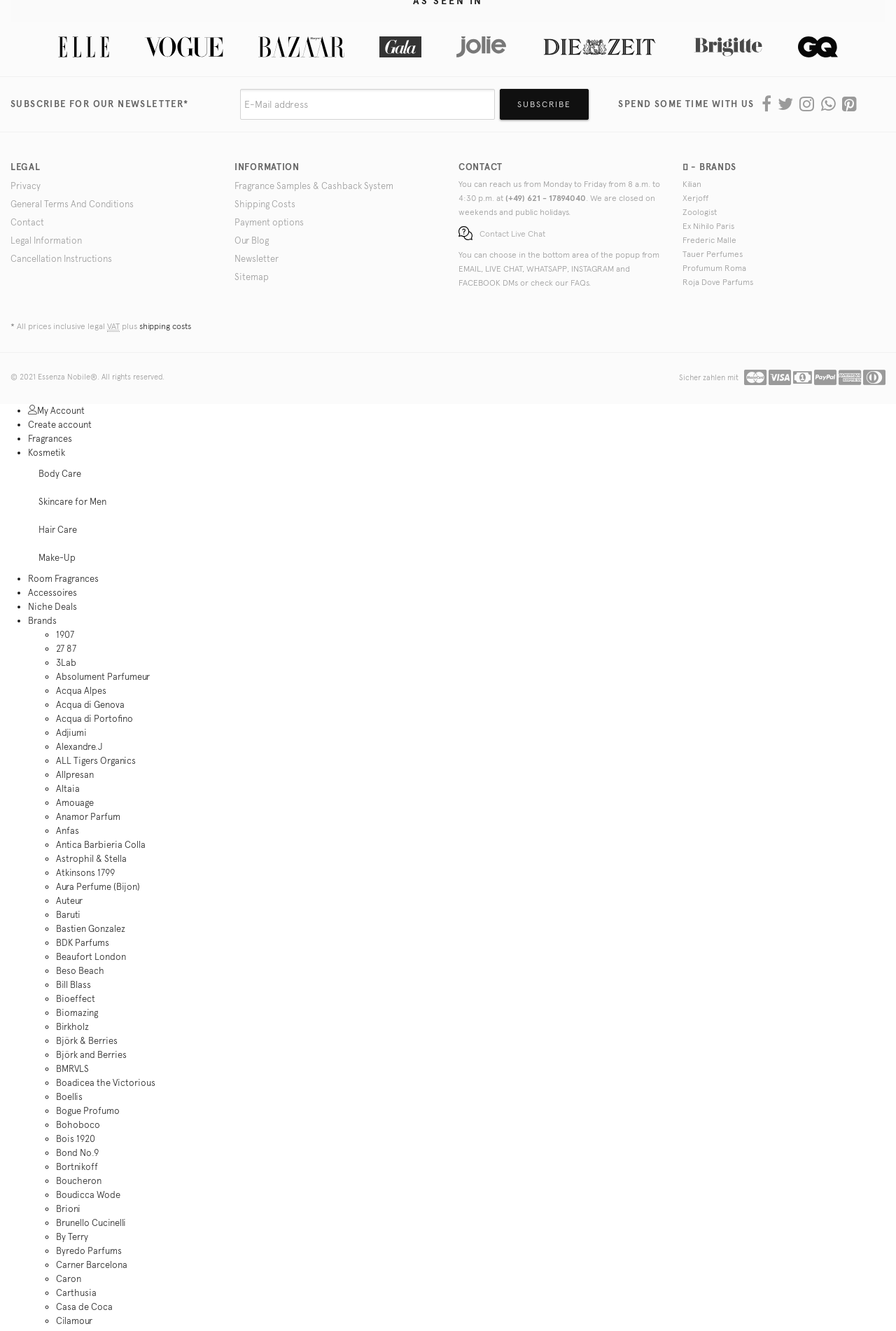Indicate the bounding box coordinates of the element that needs to be clicked to satisfy the following instruction: "Contact via live chat". The coordinates should be four float numbers between 0 and 1, i.e., [left, top, right, bottom].

[0.512, 0.171, 0.609, 0.18]